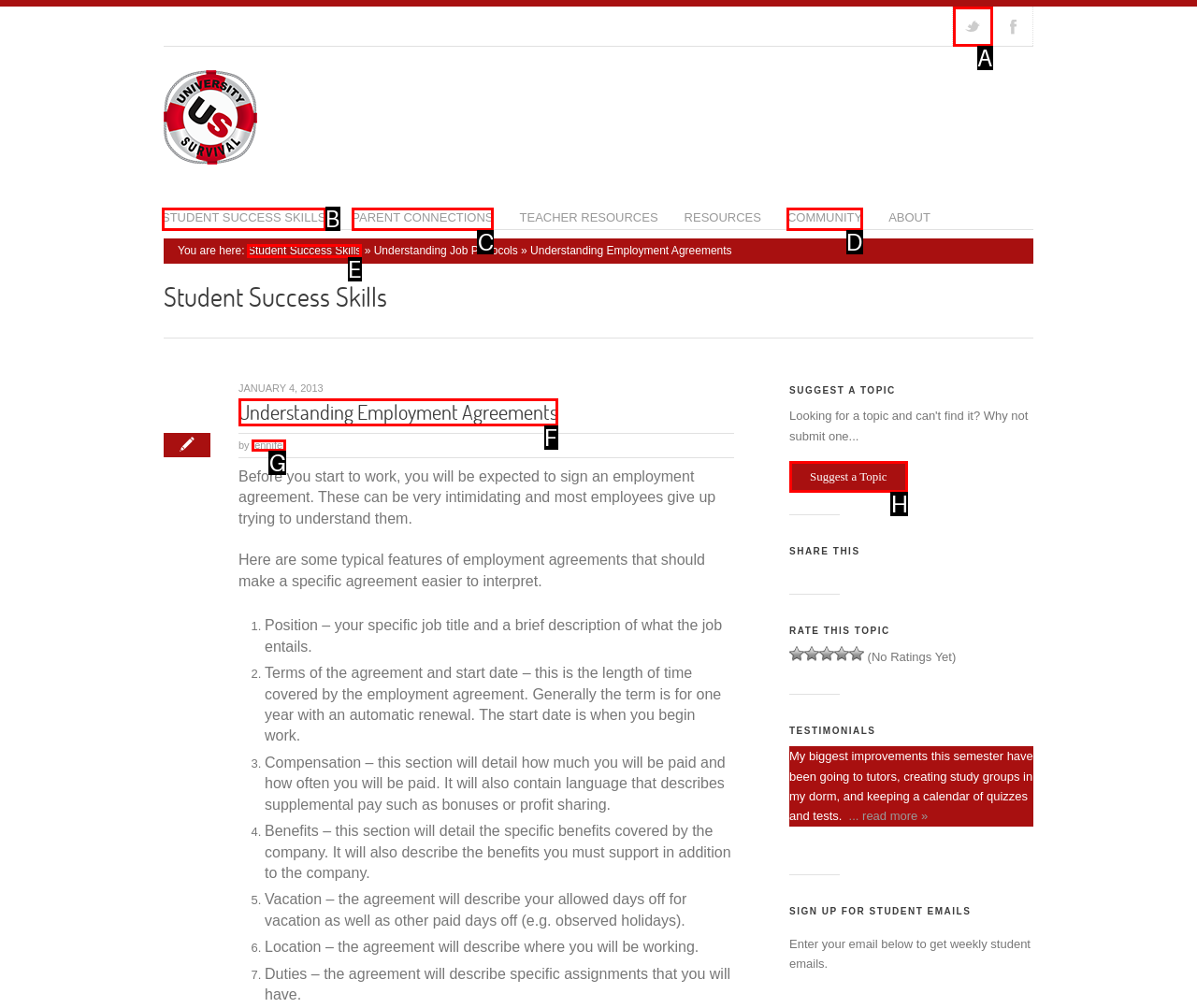Choose the letter of the UI element that aligns with the following description: jennifer
State your answer as the letter from the listed options.

G